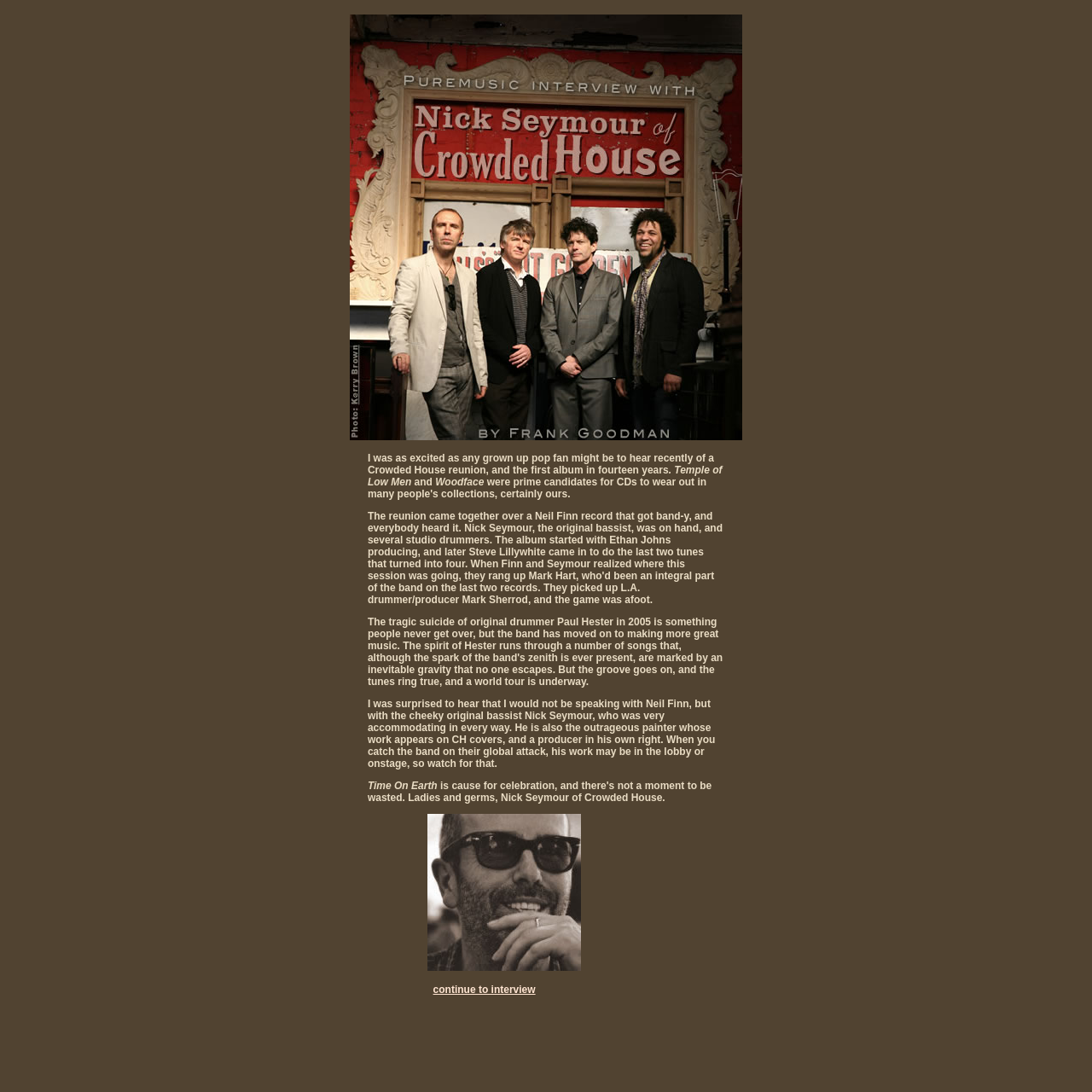Using the webpage screenshot, locate the HTML element that fits the following description and provide its bounding box: "alt="Nick"".

[0.391, 0.88, 0.532, 0.891]